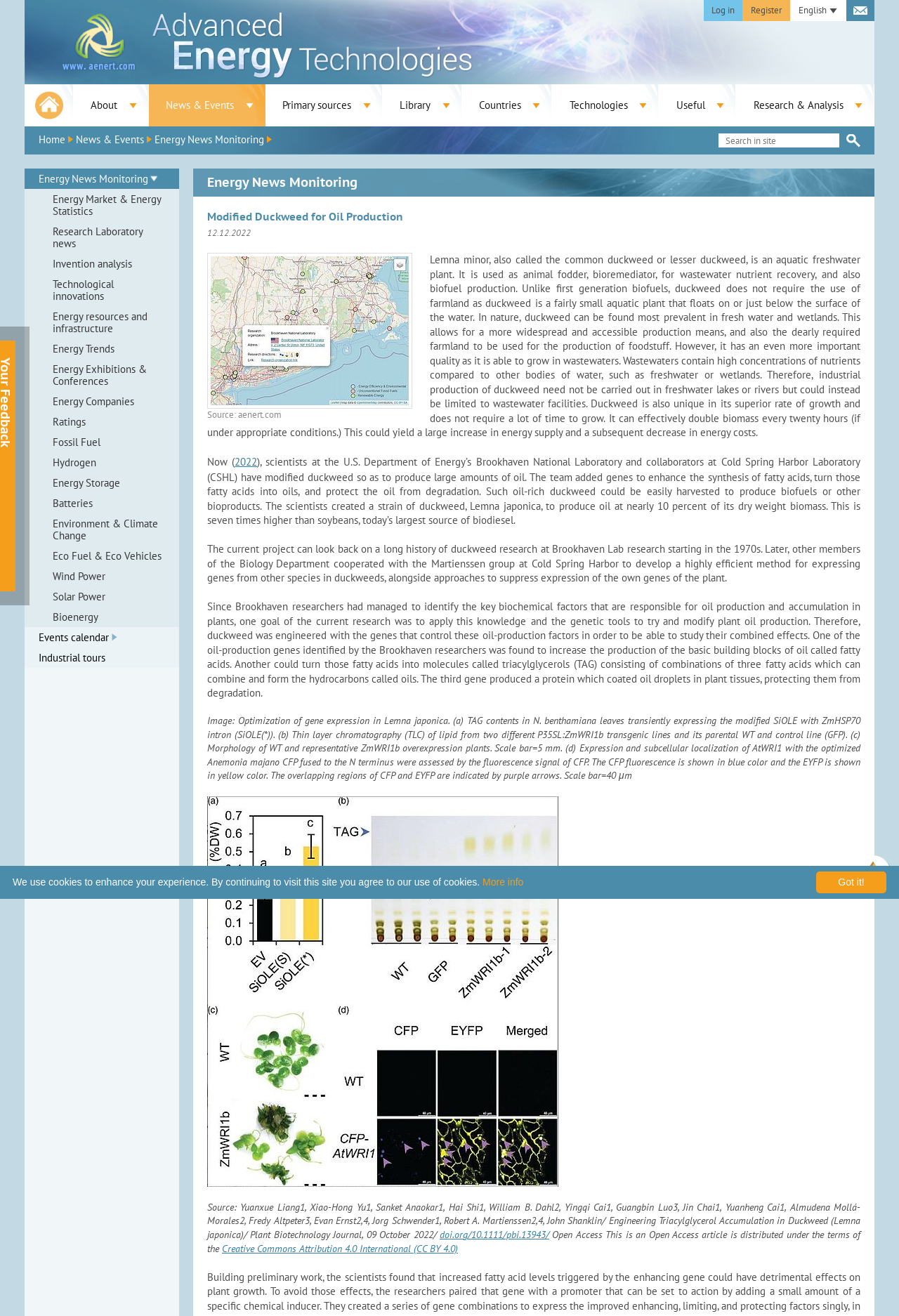Please determine the bounding box coordinates of the element's region to click for the following instruction: "read news about energy market and energy statistics".

[0.027, 0.144, 0.199, 0.168]